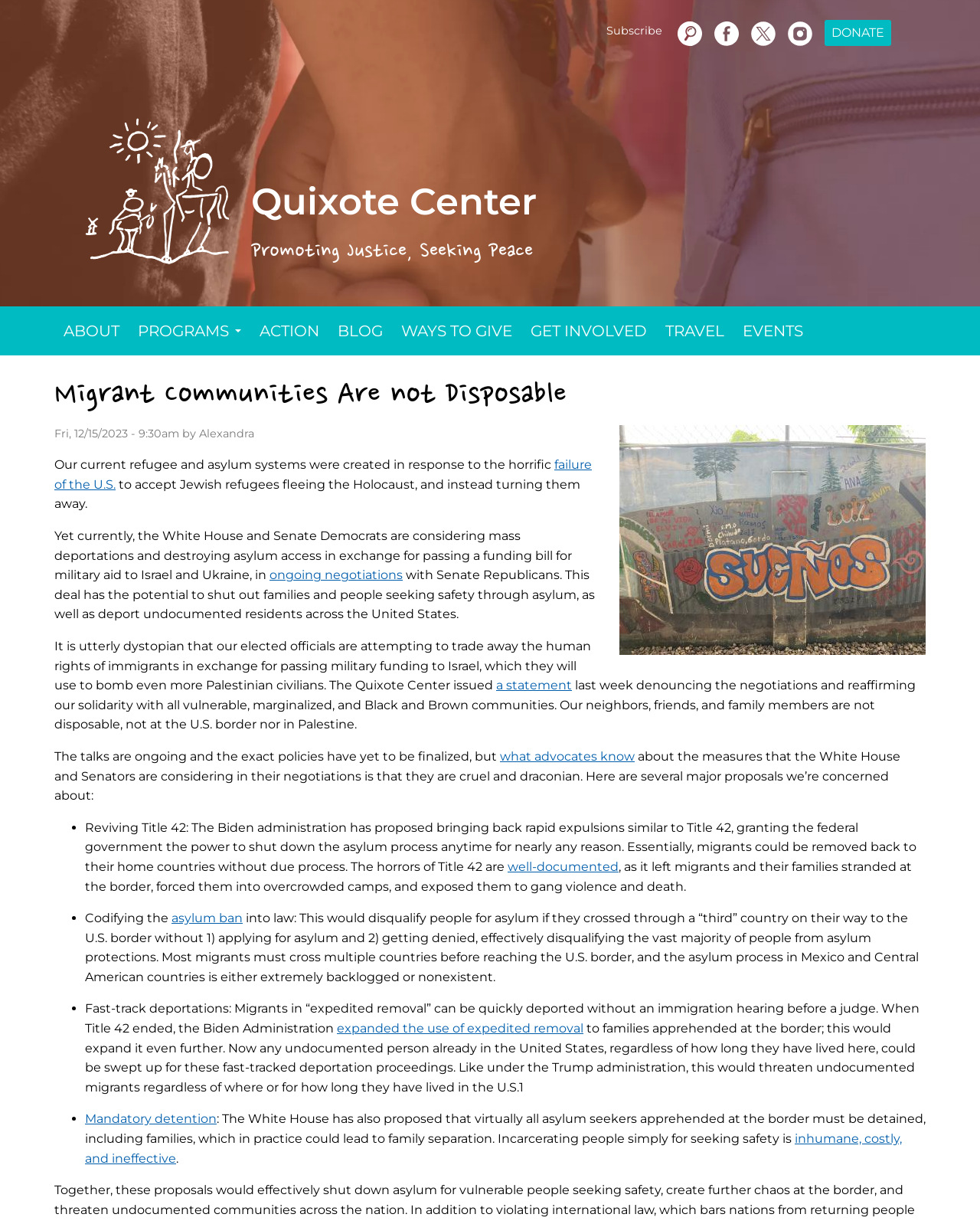Please examine the image and provide a detailed answer to the question: What is the main concern of the article?

The main concern of the article can be inferred from the text content, which discusses the potential changes to the refugee and asylum systems, and describes these measures as 'cruel and draconian'.